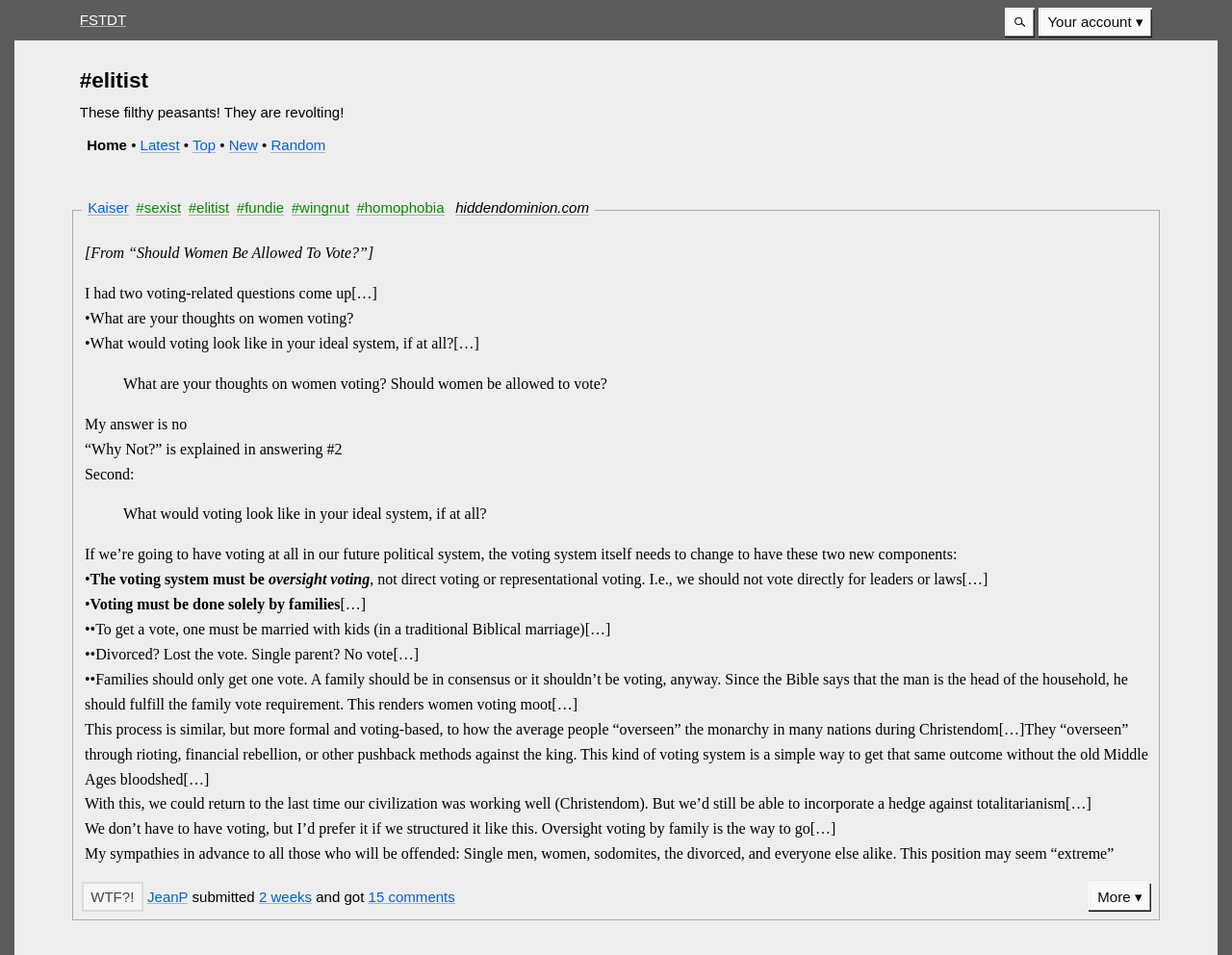Please identify the bounding box coordinates of the element on the webpage that should be clicked to follow this instruction: "View the 'Latest' page". The bounding box coordinates should be given as four float numbers between 0 and 1, formatted as [left, top, right, bottom].

[0.114, 0.143, 0.146, 0.161]